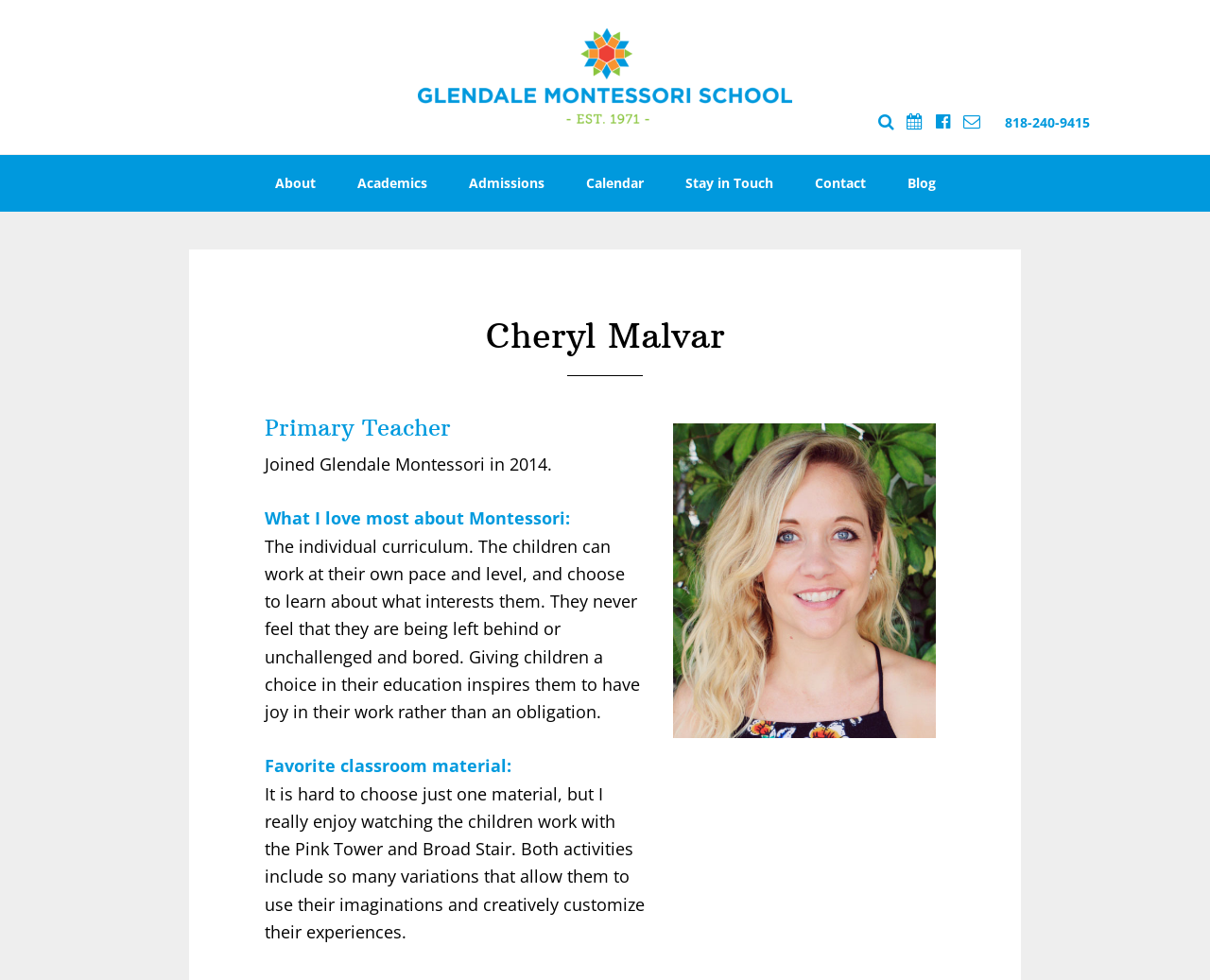Please reply to the following question with a single word or a short phrase:
What is the individual curriculum mentioned in the webpage?

Children can work at their own pace and level